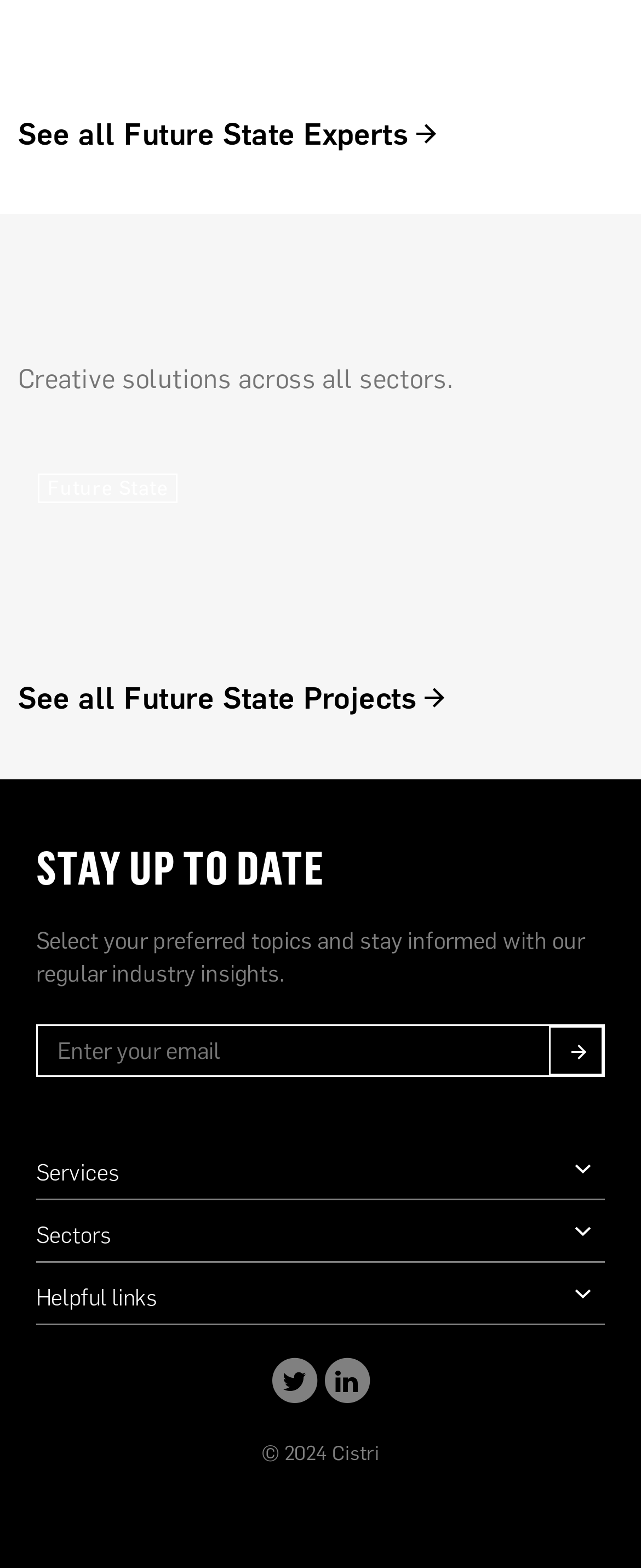Please specify the bounding box coordinates in the format (top-left x, top-left y, bottom-right x, bottom-right y), with all values as floating point numbers between 0 and 1. Identify the bounding box of the UI element described by: Helpful links

[0.056, 0.819, 0.944, 0.844]